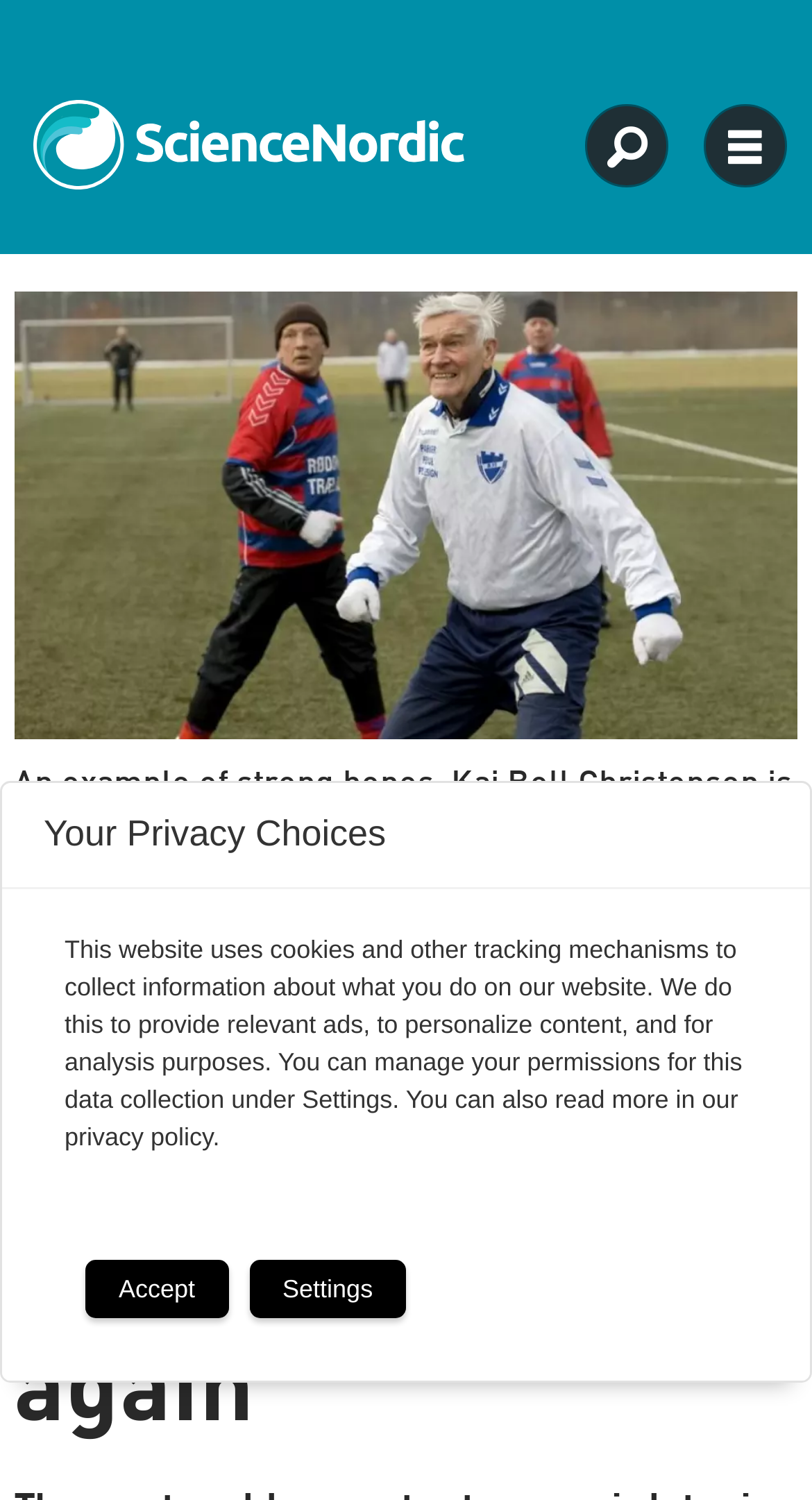Carefully examine the image and provide an in-depth answer to the question: What is the age of Kaj Boll Christensen?

I found the answer by looking at the figcaption element, which contains the text 'An example of strong bones. Kaj Boll Christensen is 83 years old and has played recreational football in Copenhagen, Denmark, for 71 years.'